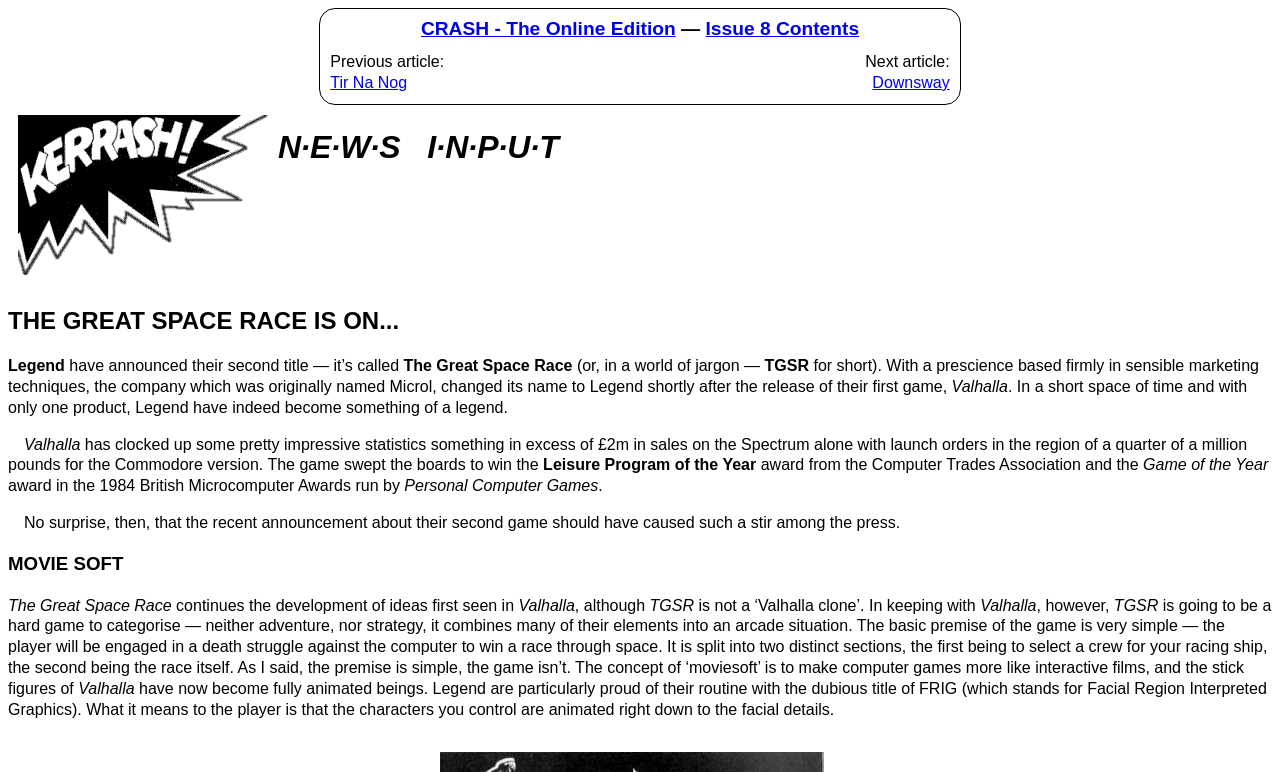Can you give a detailed response to the following question using the information from the image? What is the name of the magazine?

The name of the magazine can be determined by looking at the top of the webpage, where it says 'CRASH 8 - News'. This suggests that the magazine is called CRASH and this is the 8th issue.